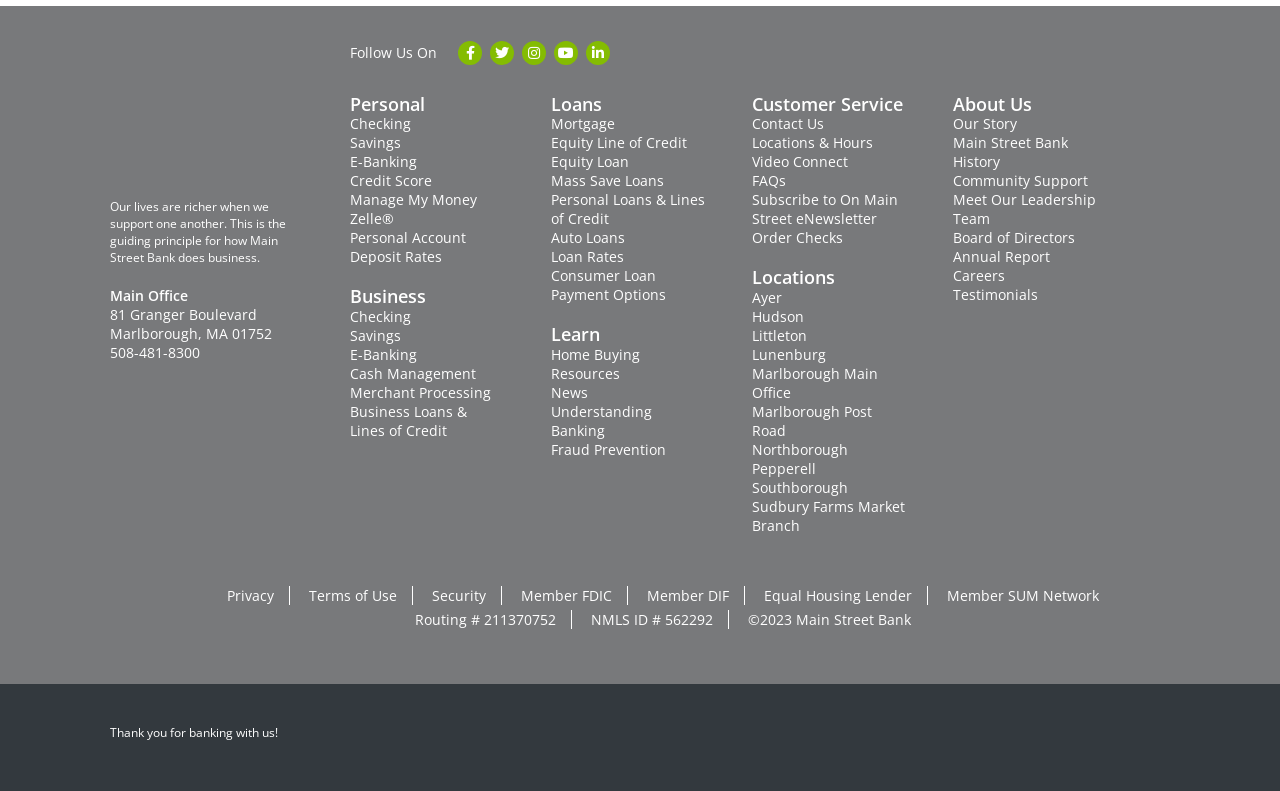Please locate the bounding box coordinates of the element that should be clicked to achieve the given instruction: "View knowledge base".

None